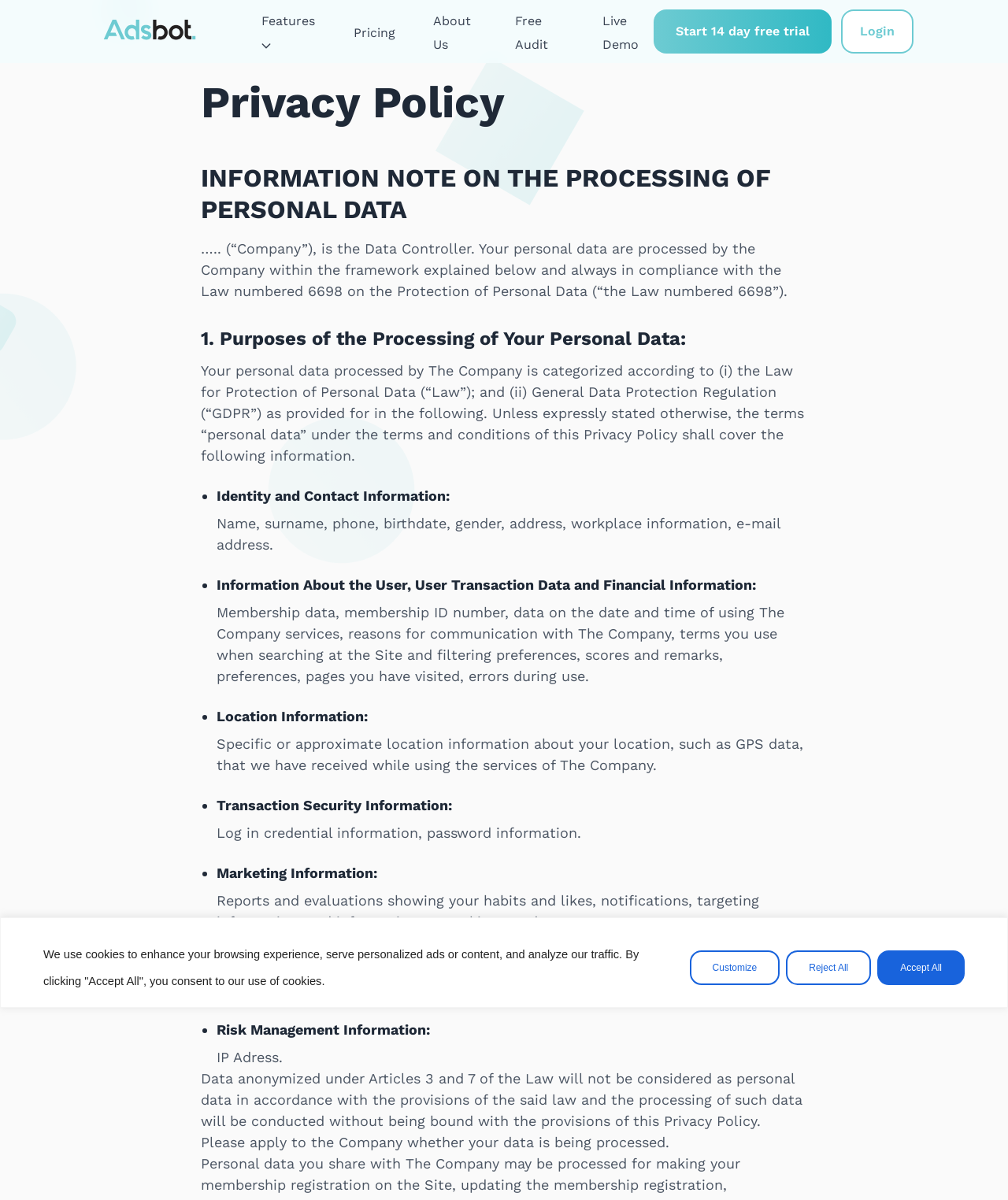Please identify the bounding box coordinates of the area I need to click to accomplish the following instruction: "Click the Start 14 day free trial button".

[0.648, 0.008, 0.825, 0.045]